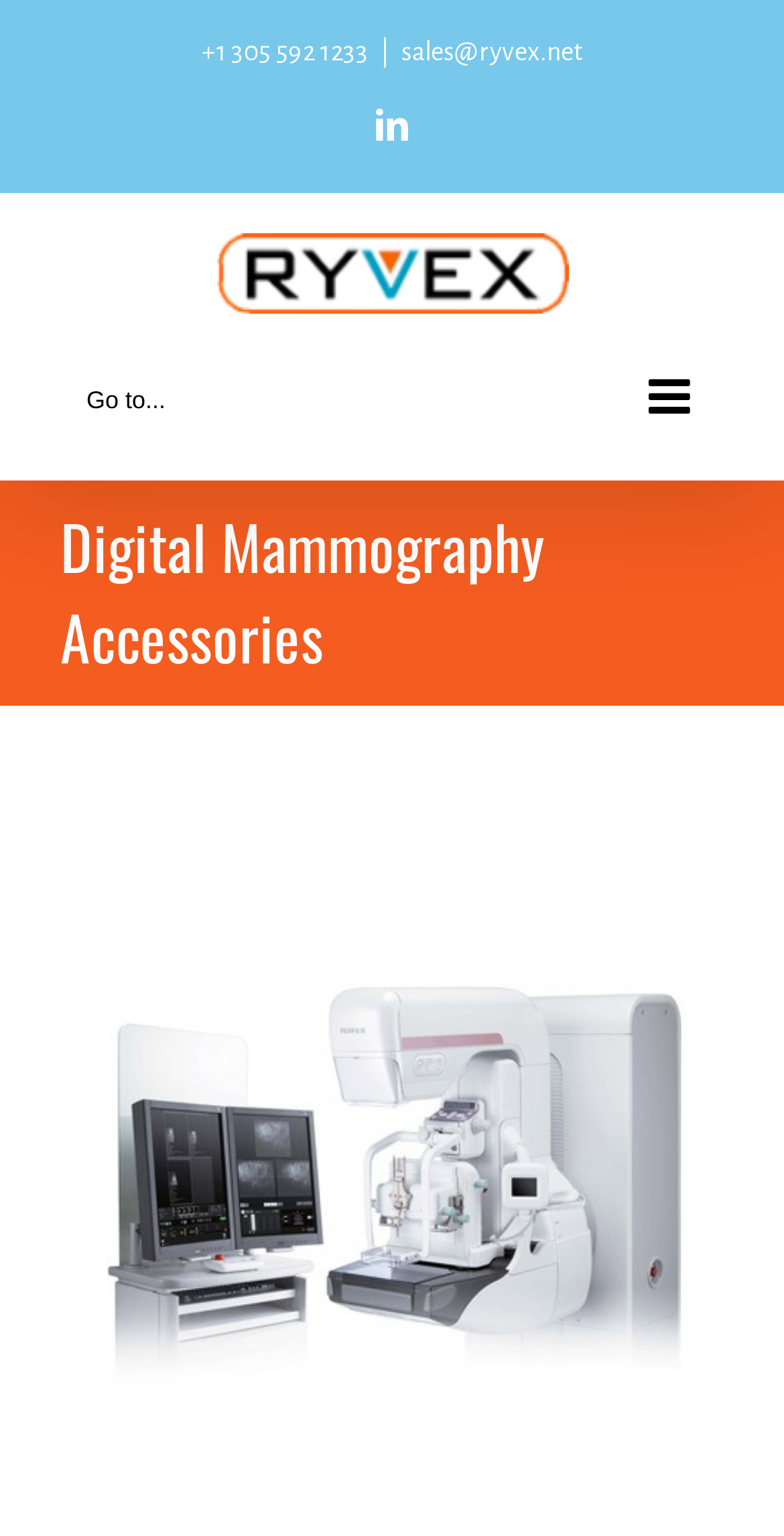What is the name of the company? Using the information from the screenshot, answer with a single word or phrase.

Ryvex